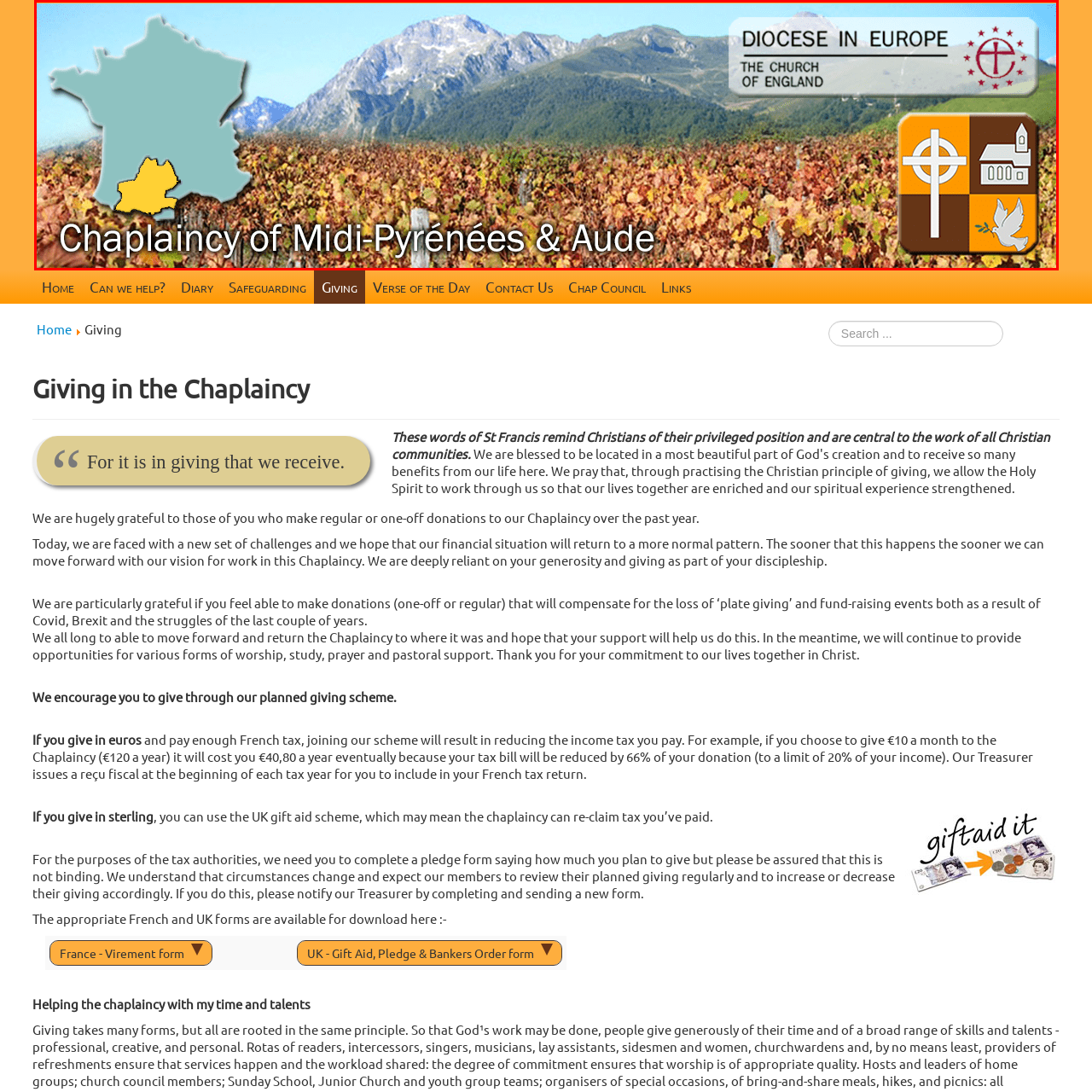Offer a detailed explanation of the elements found within the defined red outline.

The image serves as a vibrant banner for the Chaplaincy of Midi-Pyrénées & Aude, prominently featuring a stylized map of France highlighting the region with a bright yellow accent. In the background, picturesque mountains rise above lush, green vineyards, symbolizing the rich cultural and natural heritage of the area. The top of the image displays the logo of the Diocese in Europe, indicating its connection to the Church of England. Flanking the map are icons representing community and faith, including a cross and a church, which underscore the Chaplaincy’s mission of fostering spirituality and connection among its members. The bold text below confidently proclaims "Chaplaincy of Midi-Pyrénées & Aude," inviting viewers to engage with the community's offerings and initiatives. Overall, the image encapsulates a sense of belonging, faith, and the beauty of the surrounding landscape.